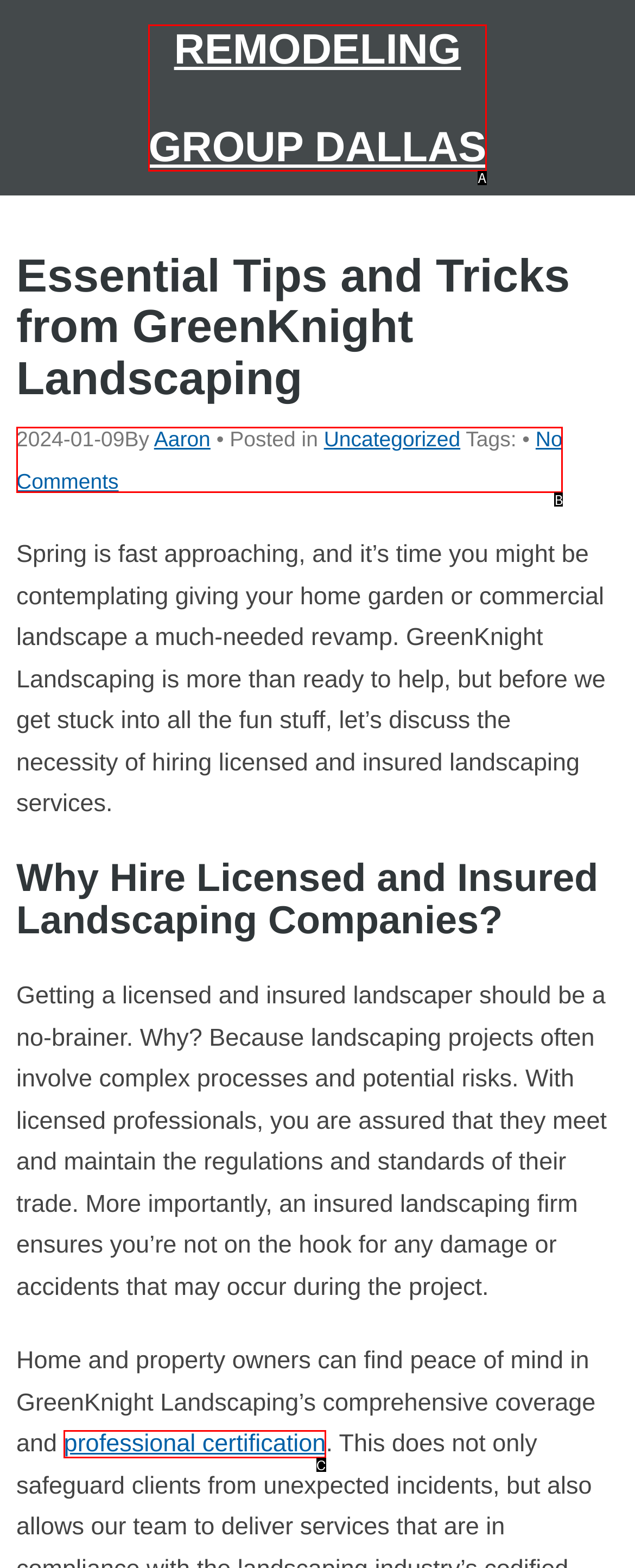Select the letter that corresponds to the description: No Comments. Provide your answer using the option's letter.

B